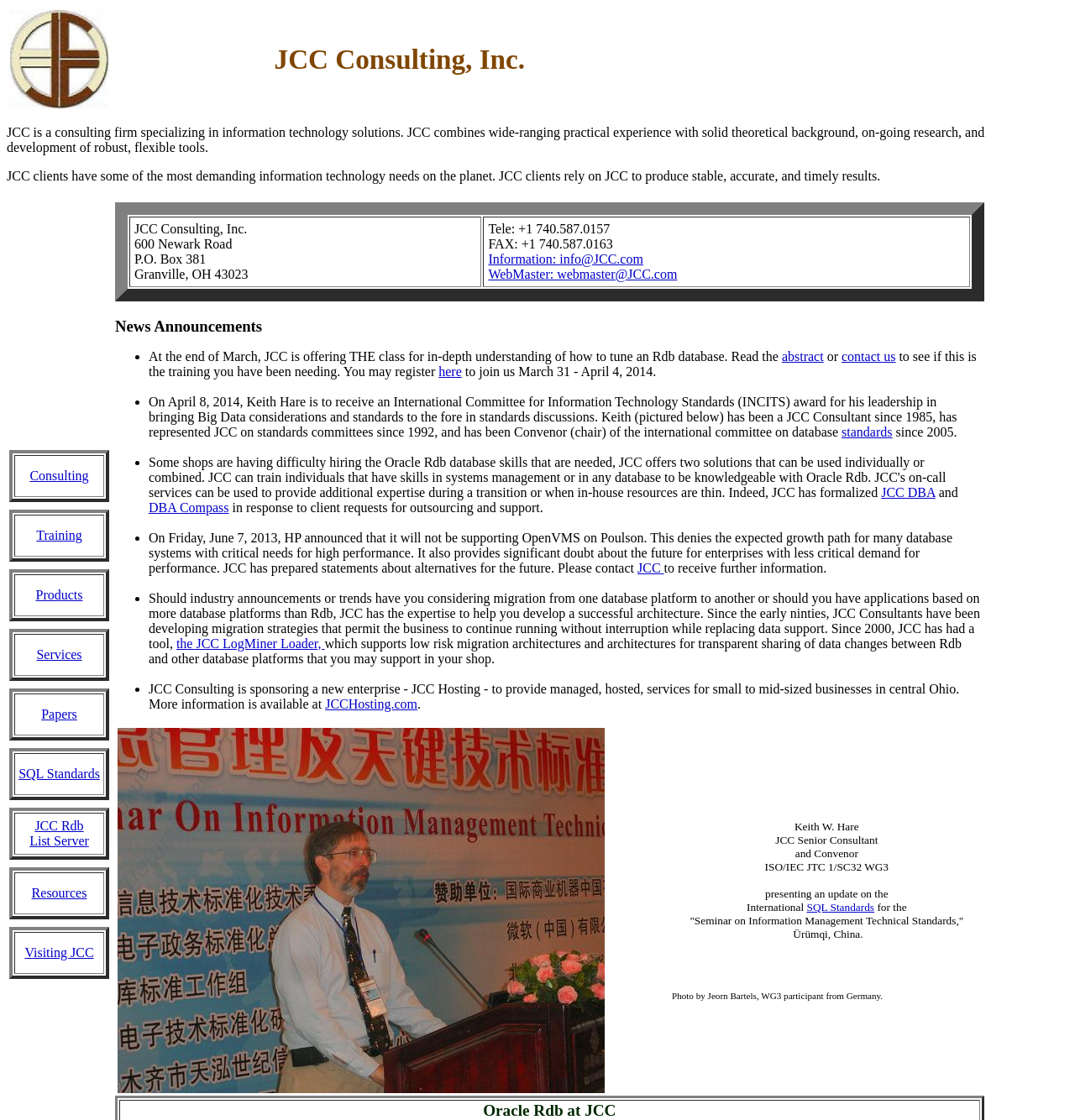Using the element description: "JCC RdbList Server", determine the bounding box coordinates for the specified UI element. The coordinates should be four float numbers between 0 and 1, [left, top, right, bottom].

[0.015, 0.731, 0.095, 0.758]